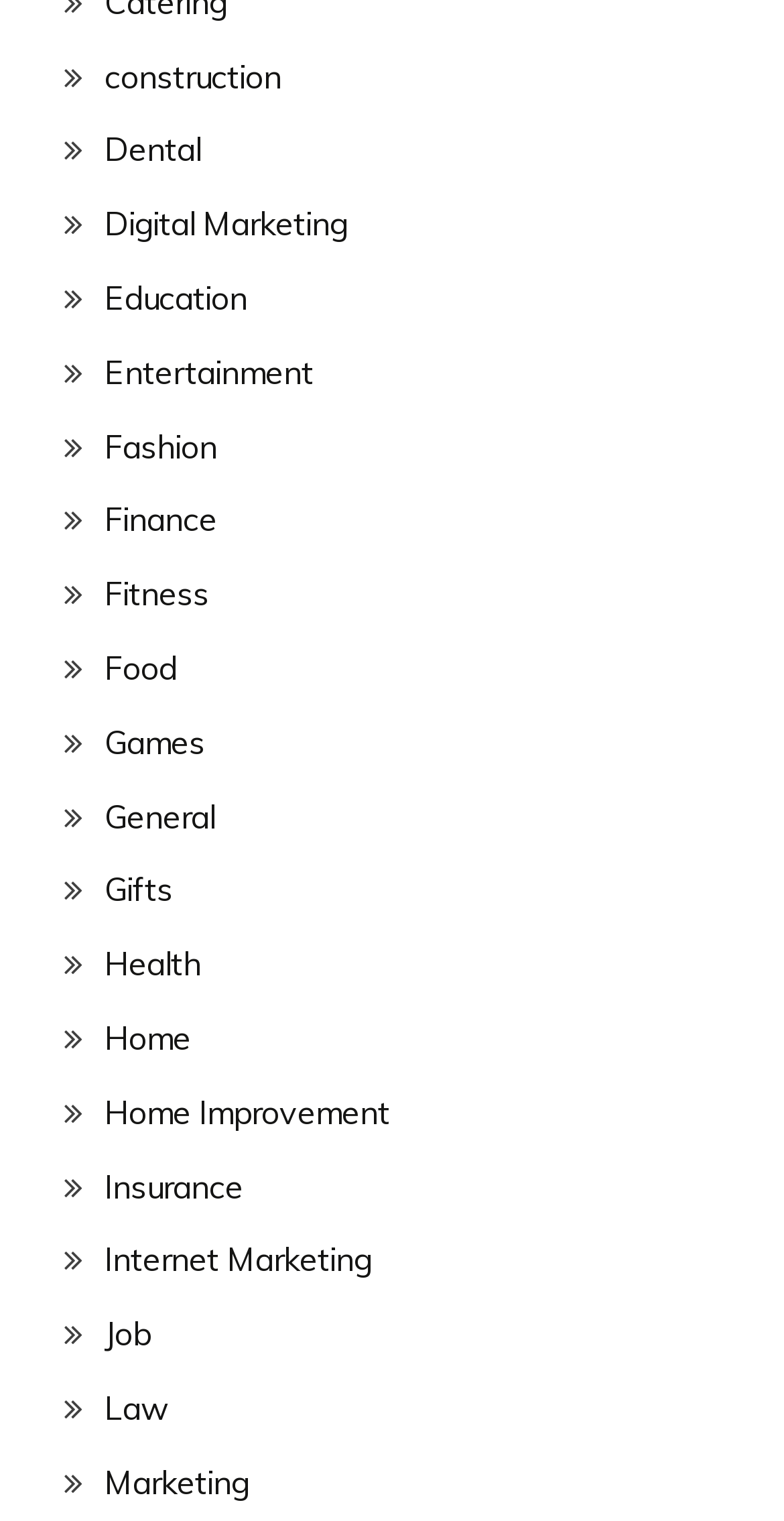What categories are available on this webpage?
Refer to the image and respond with a one-word or short-phrase answer.

Multiple categories